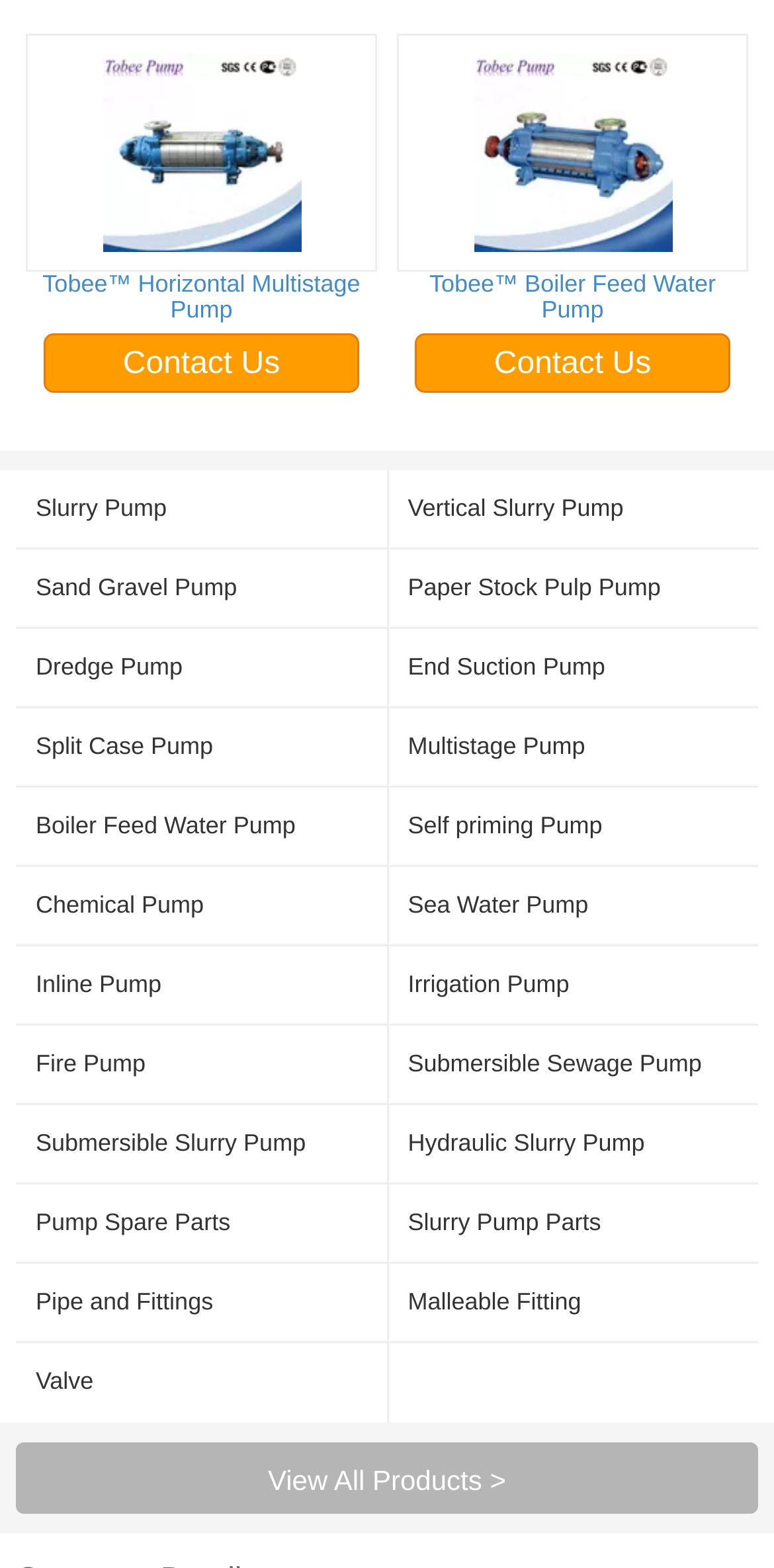Locate the bounding box coordinates of the element's region that should be clicked to carry out the following instruction: "View Slurry Pump details". The coordinates need to be four float numbers between 0 and 1, i.e., [left, top, right, bottom].

[0.046, 0.316, 0.473, 0.333]